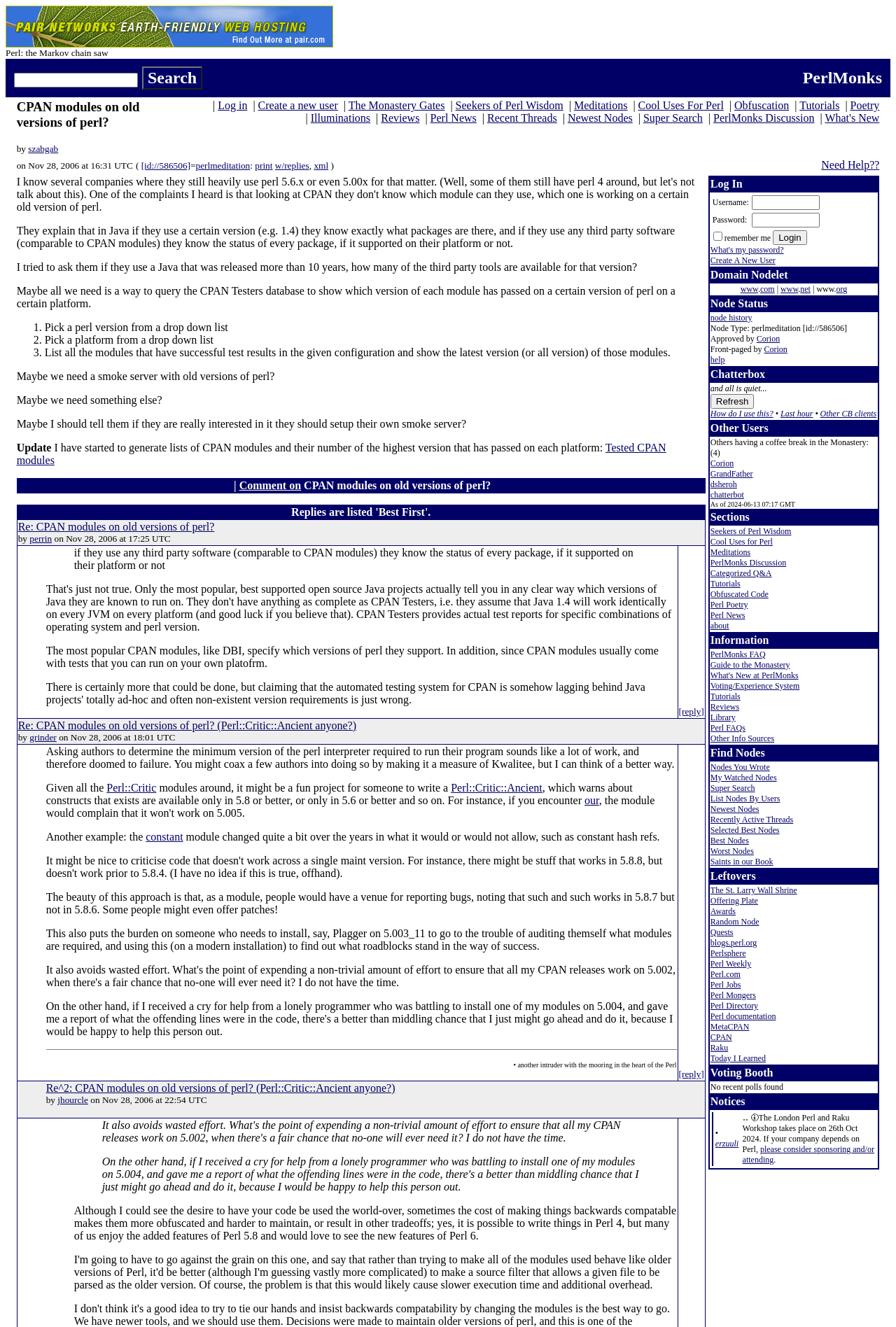Using the format (top-left x, top-left y, bottom-right x, bottom-right y), and given the element description, identify the bounding box coordinates within the screenshot: please consider sponsoring and/or attending

[0.829, 0.862, 0.976, 0.877]